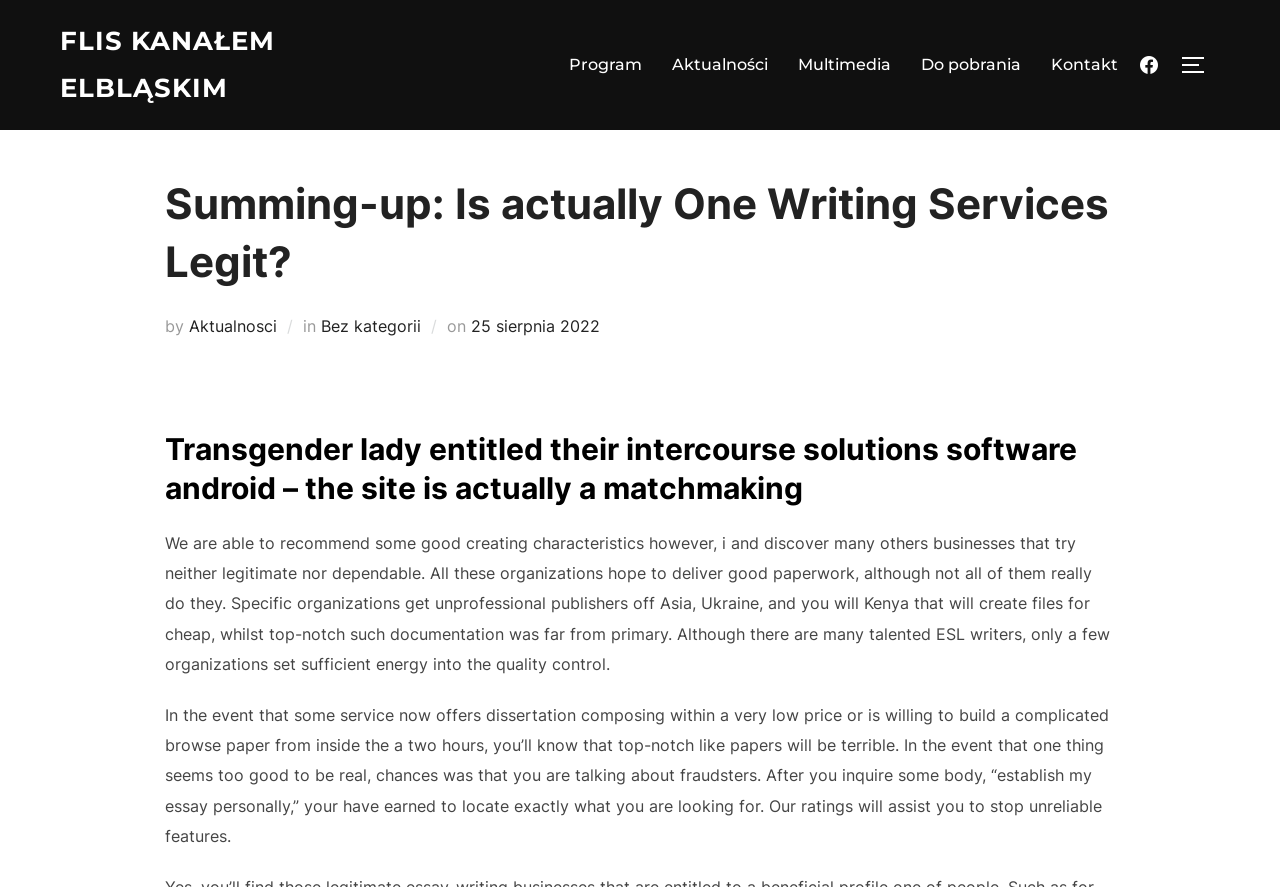What is the topic of the article?
Using the image provided, answer with just one word or phrase.

One Writing Services Legit